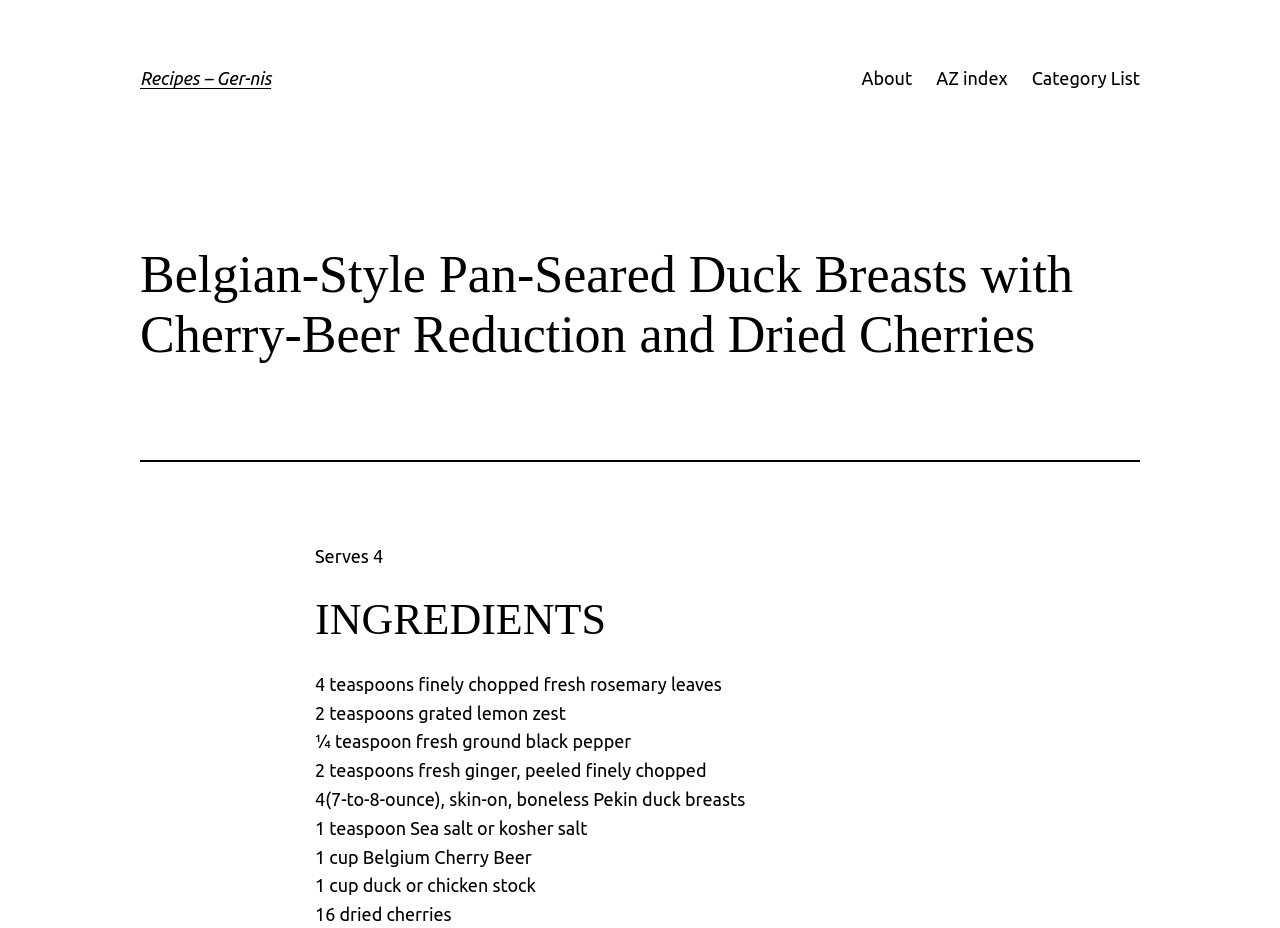How many duck breasts are required?
Please answer the question with as much detail and depth as you can.

I found the answer by looking at the ingredients list, where it says '4(7-to-8-ounce), skin-on, boneless Pekin duck breasts'.